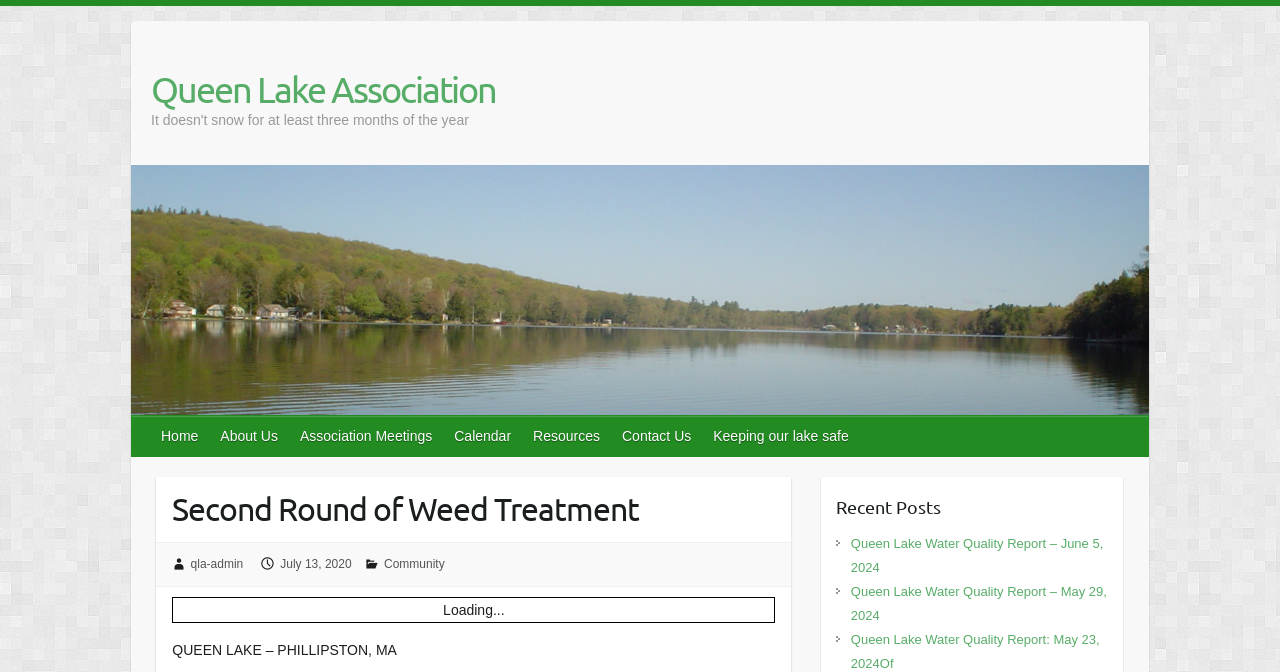Find the bounding box coordinates of the element to click in order to complete the given instruction: "Read the 'Recent Posts' section."

[0.653, 0.733, 0.866, 0.792]